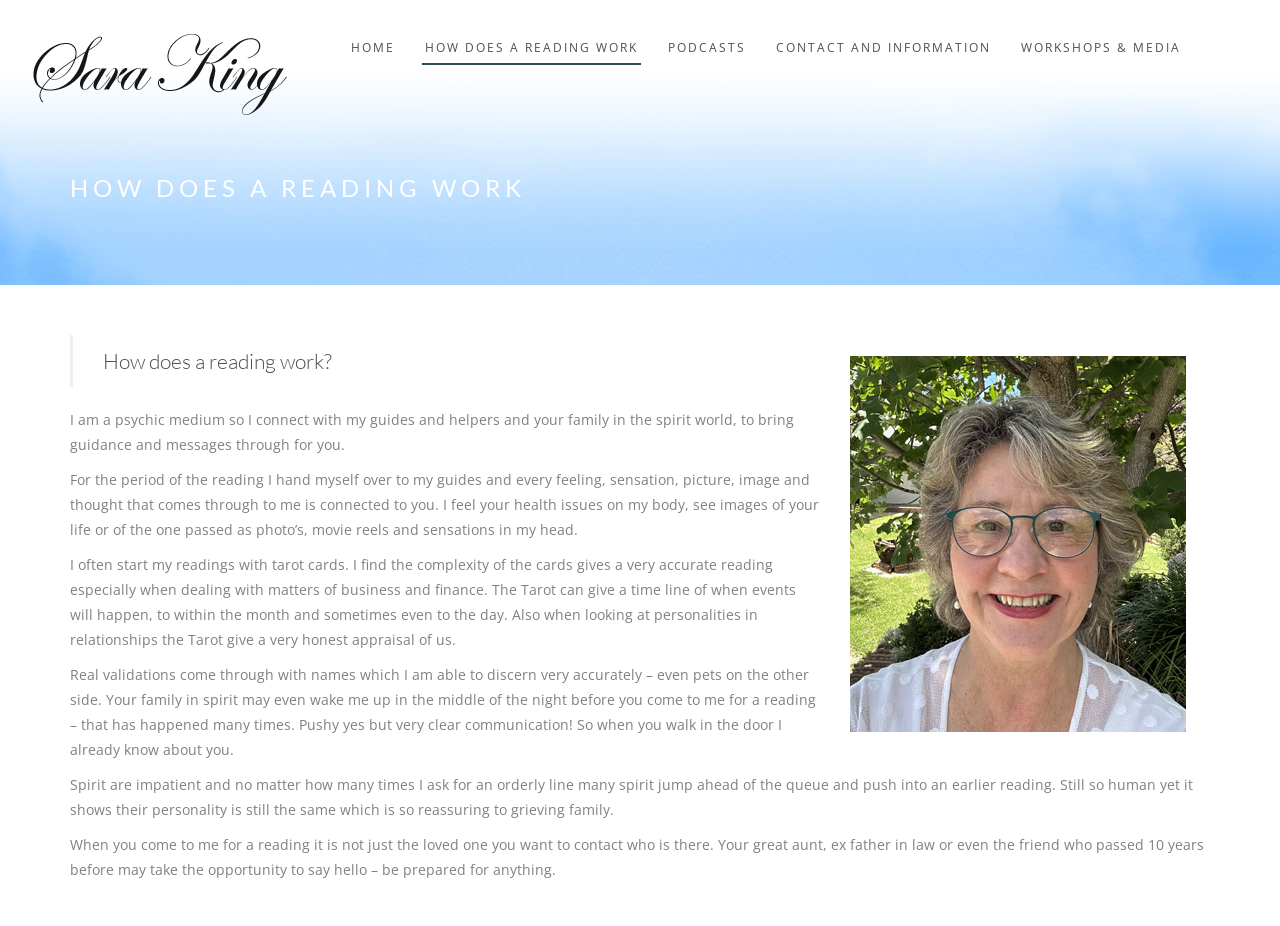Find the bounding box coordinates for the UI element that matches this description: "PODCASTS".

[0.52, 0.0, 0.585, 0.07]